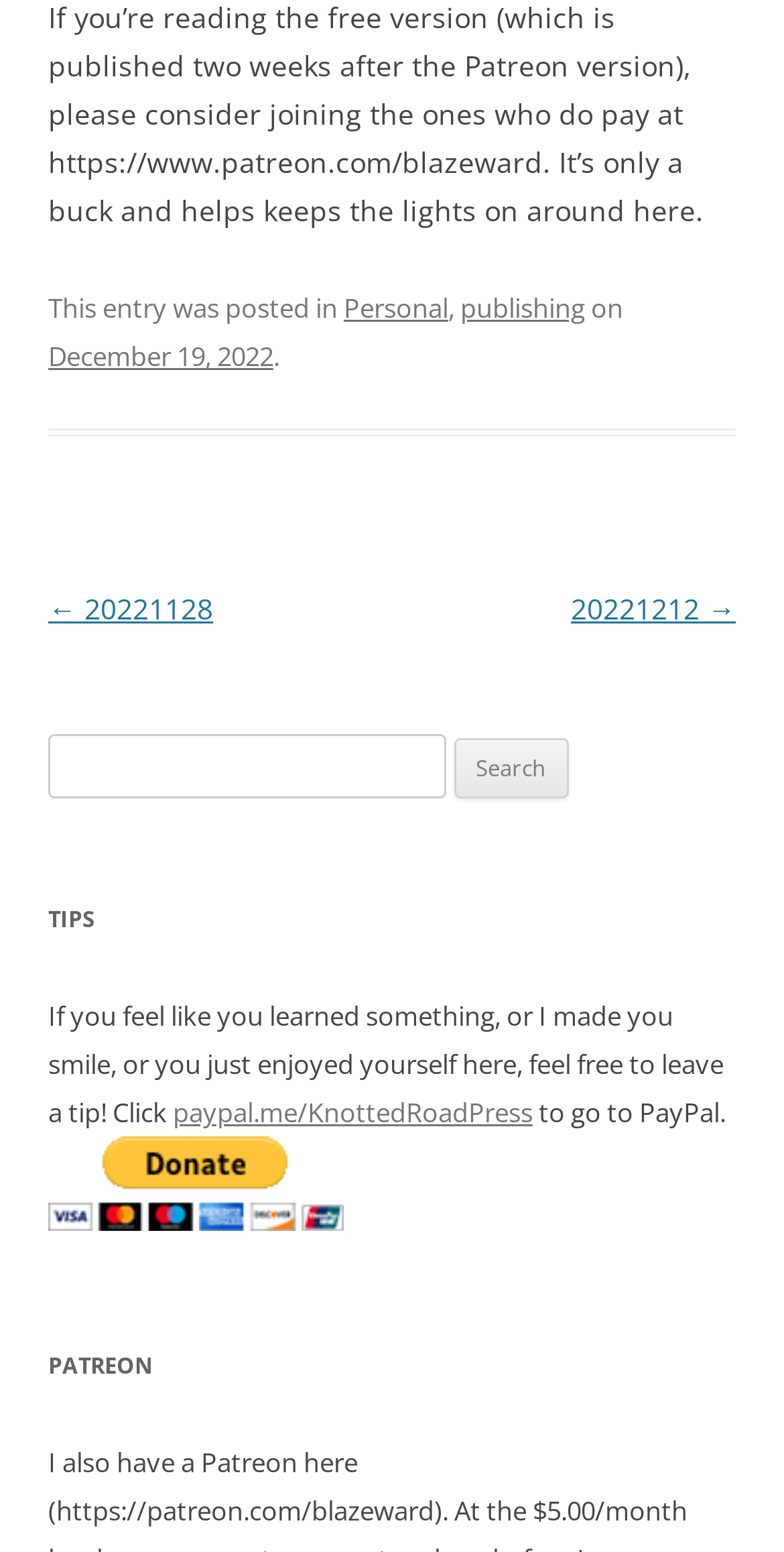Determine the bounding box for the UI element described here: "December 19, 2022".

[0.062, 0.218, 0.349, 0.242]